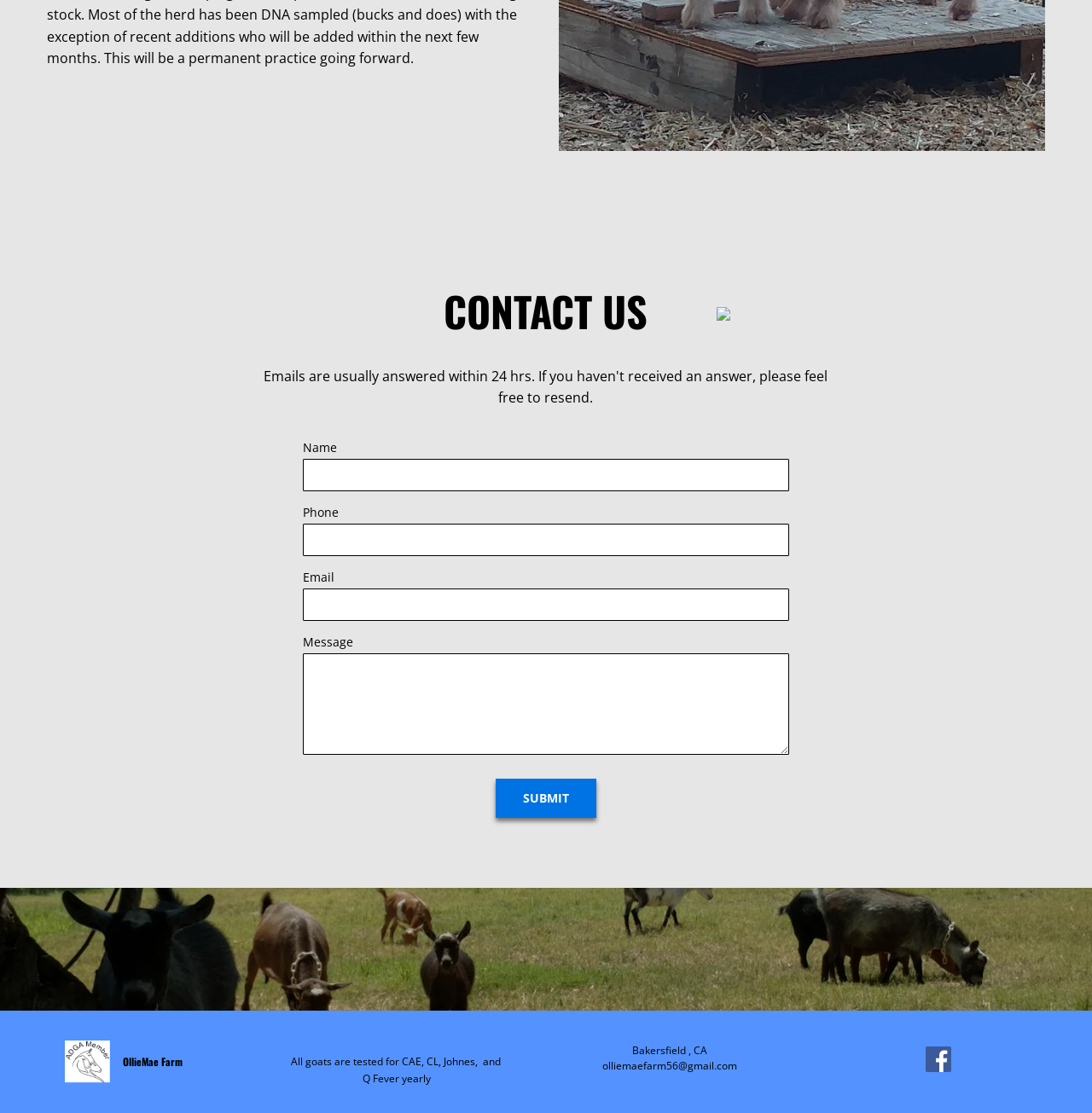Locate the bounding box coordinates of the element to click to perform the following action: 'Click the SUBMIT button'. The coordinates should be given as four float values between 0 and 1, in the form of [left, top, right, bottom].

[0.454, 0.7, 0.546, 0.735]